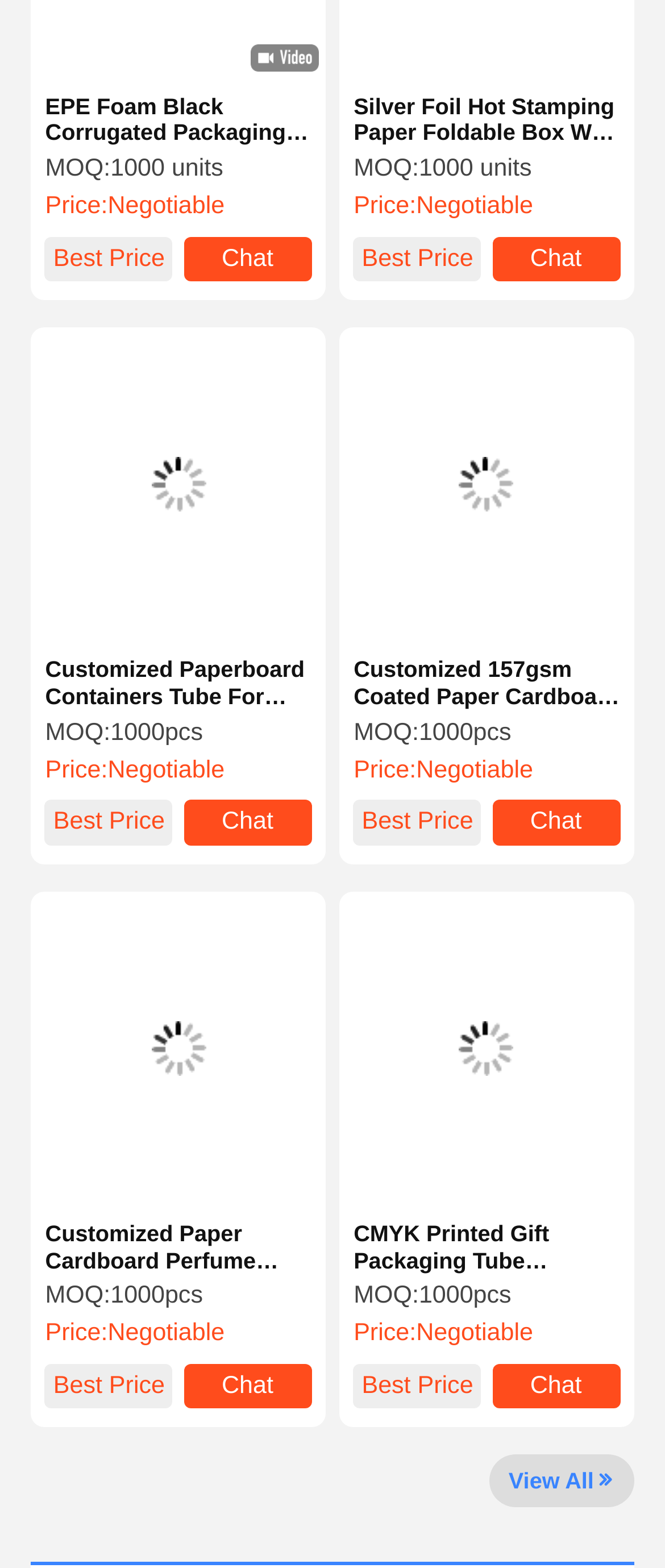What is the minimum order quantity for most products?
Please interpret the details in the image and answer the question thoroughly.

By examining the MOQ (Minimum Order Quantity) information for each product, it is clear that the minimum order quantity for most products is 1000 units, although this may vary for certain products.